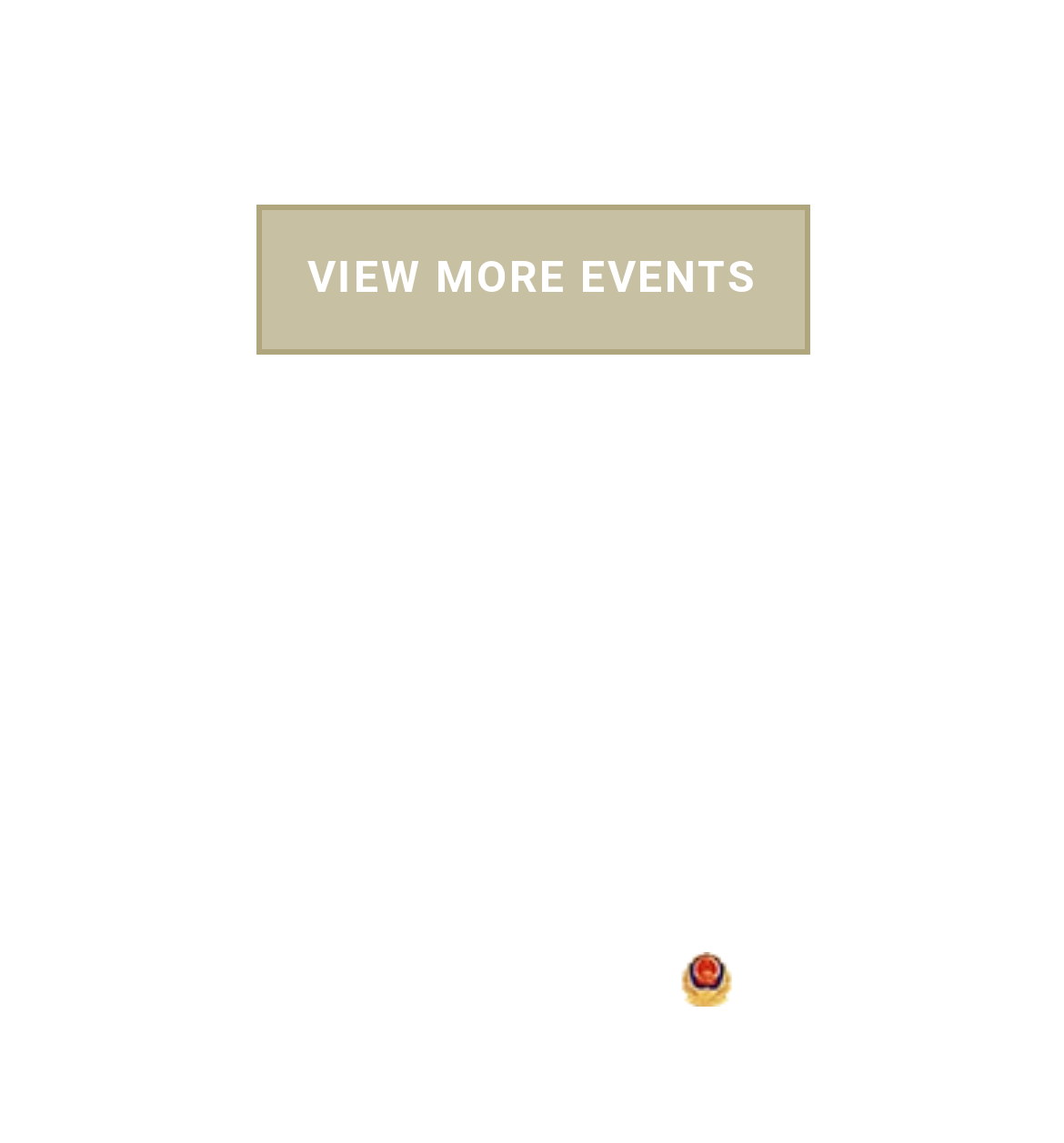Provide a single word or phrase to answer the given question: 
What is the text of the link at the top?

VIEW MORE EVENTS